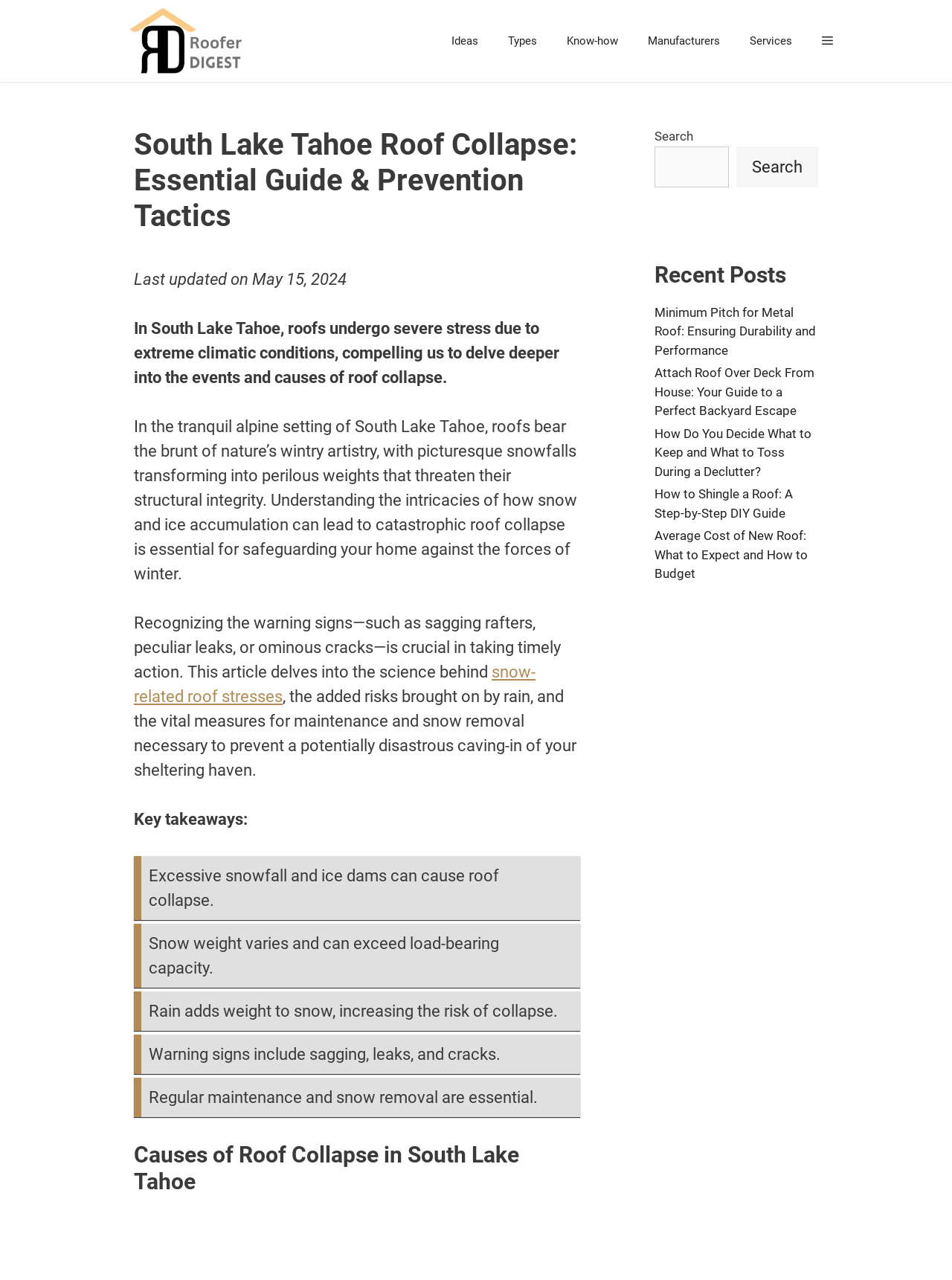Answer the question below with a single word or a brief phrase: 
What is the main topic of this webpage?

Roof collapse in South Lake Tahoe